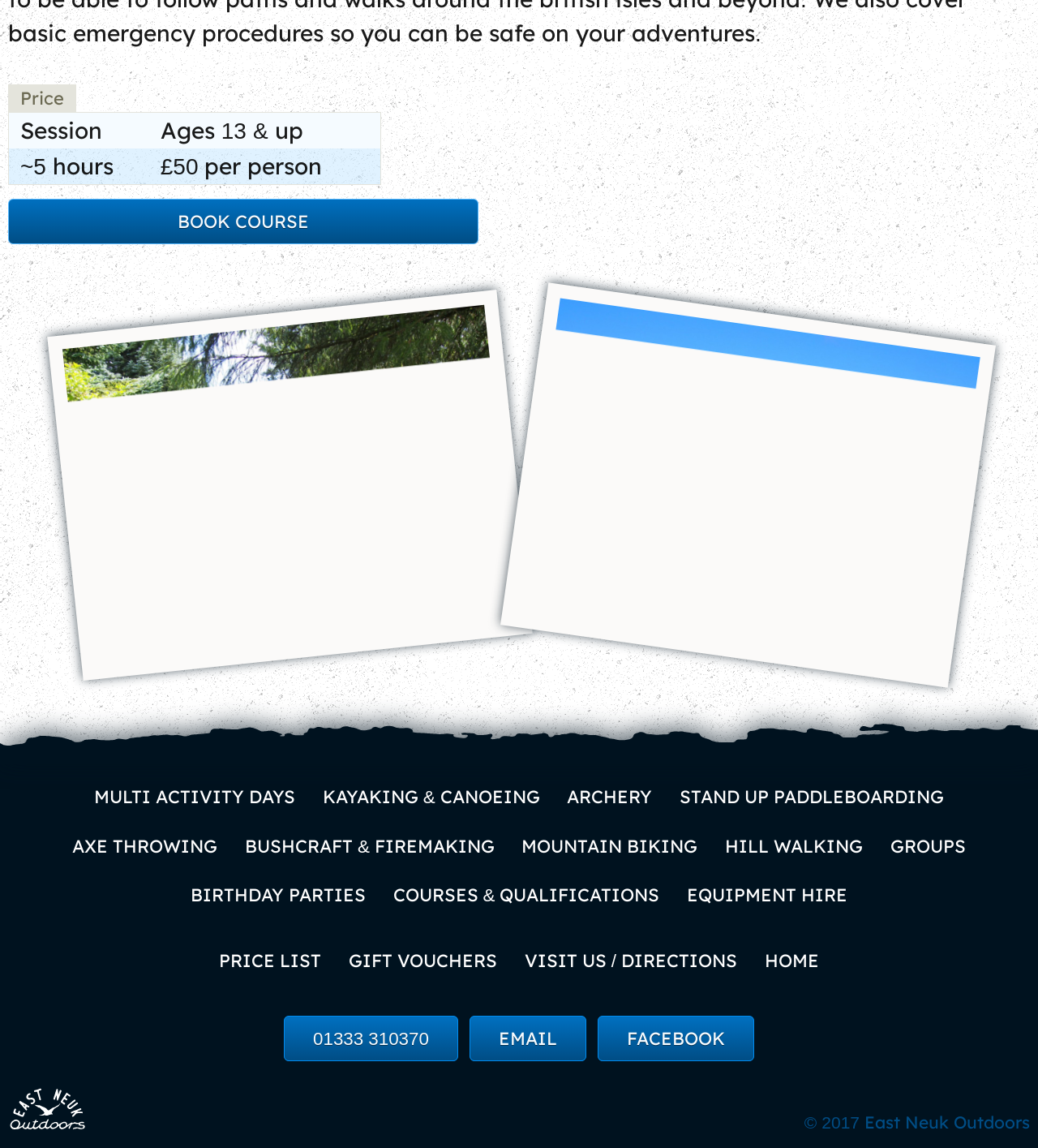Please locate the clickable area by providing the bounding box coordinates to follow this instruction: "Search for something".

None